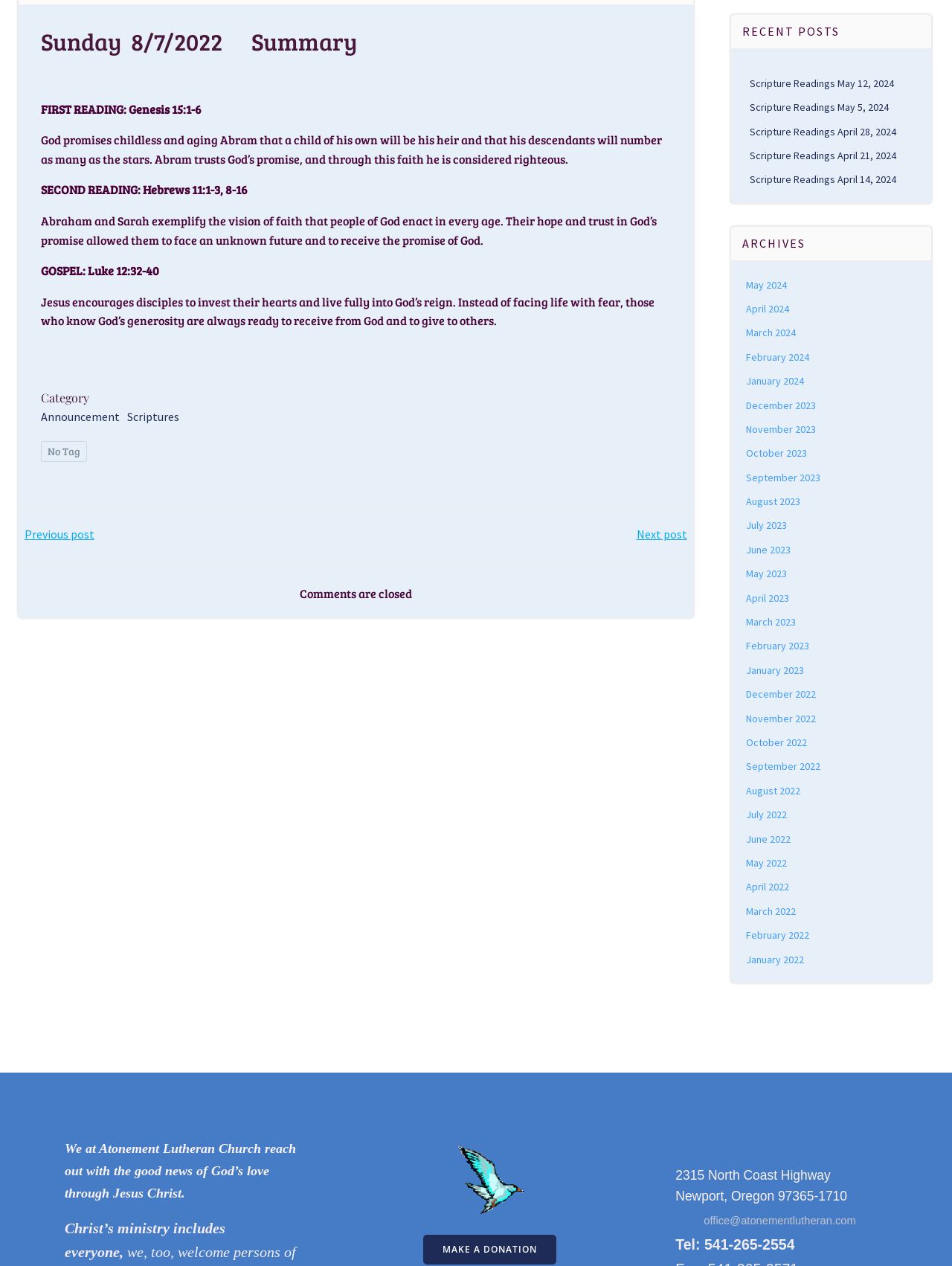Determine the bounding box coordinates for the HTML element mentioned in the following description: "alt="Waffen Manufaktur T. Jung GmbH"". The coordinates should be a list of four floats ranging from 0 to 1, represented as [left, top, right, bottom].

None